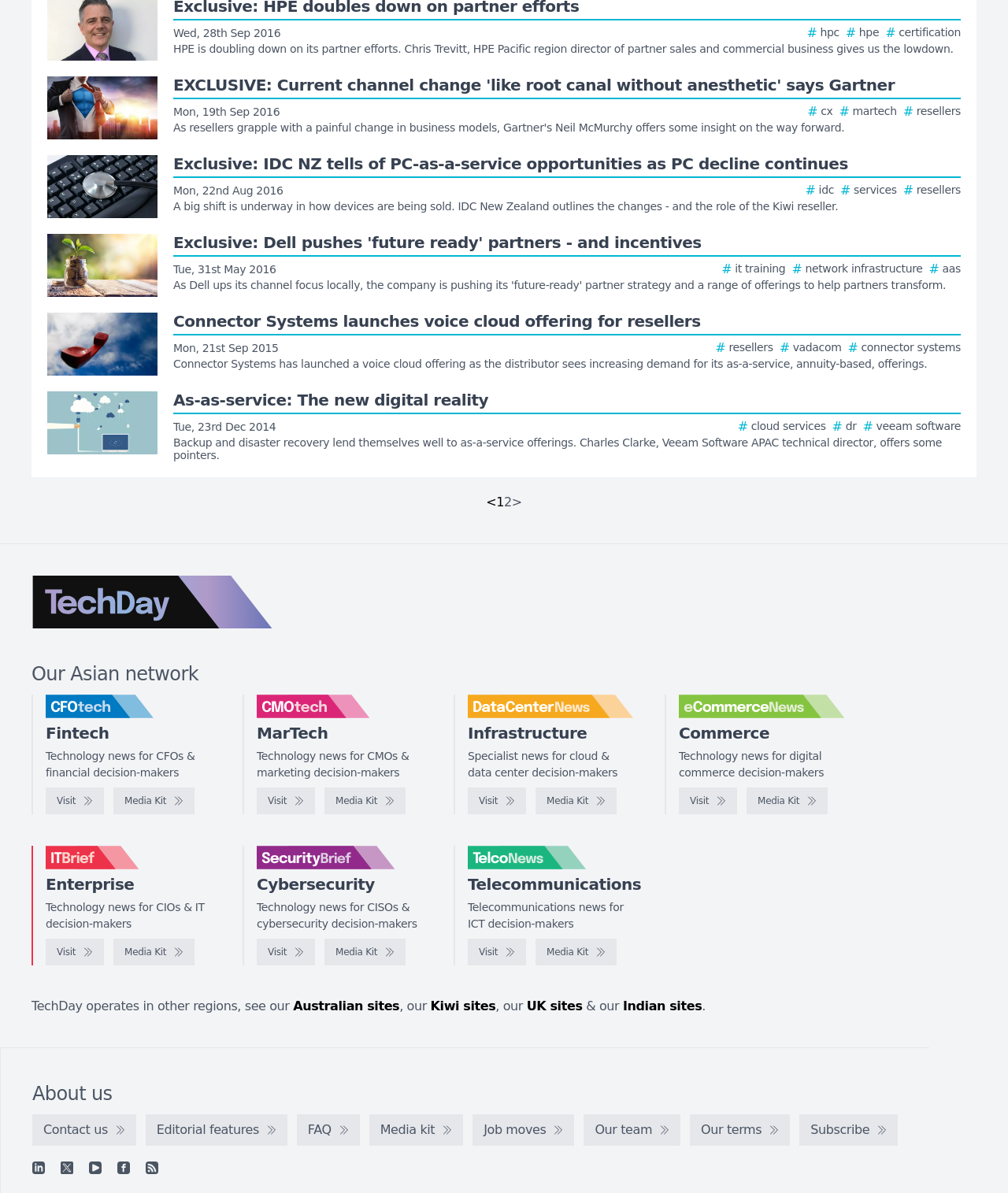Determine the bounding box coordinates of the region to click in order to accomplish the following instruction: "Read the story about 'Current channel change'". Provide the coordinates as four float numbers between 0 and 1, specifically [left, top, right, bottom].

[0.047, 0.064, 0.953, 0.117]